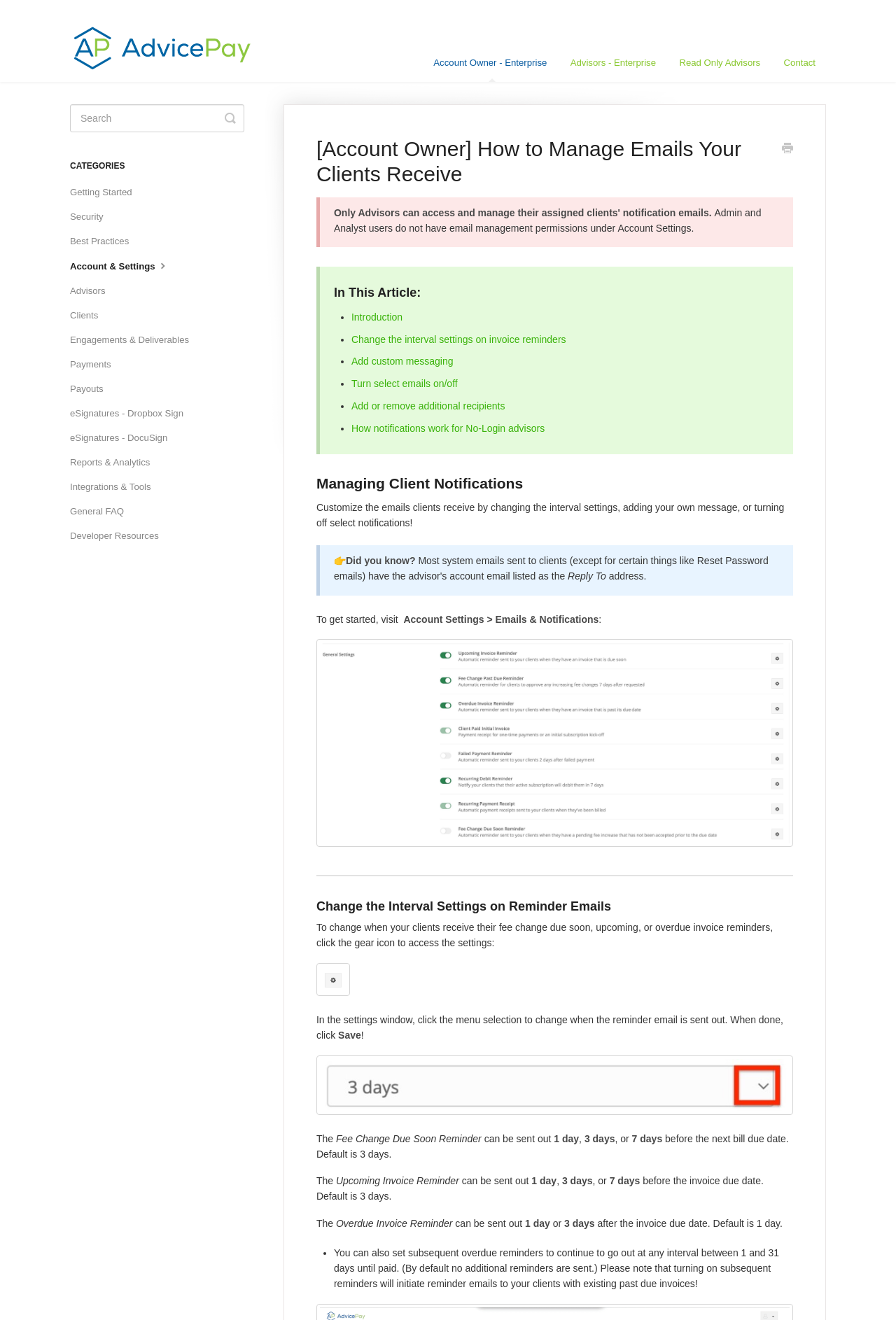Given the description of the UI element: "Engagements & Deliverables", predict the bounding box coordinates in the form of [left, top, right, bottom], with each value being a float between 0 and 1.

[0.078, 0.249, 0.223, 0.266]